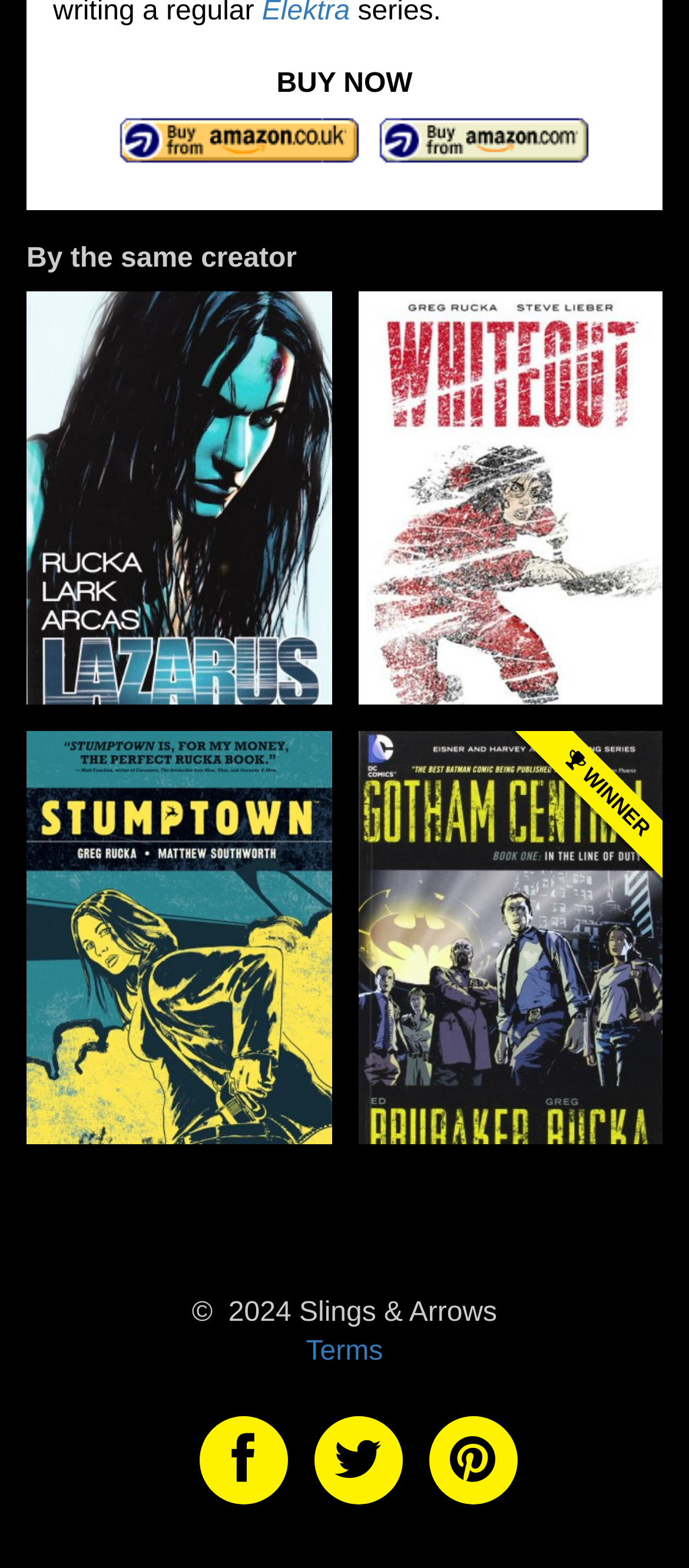What is the text on the top-right button?
Answer the question with a thorough and detailed explanation.

The top-right button has a static text 'BUY NOW' with a bounding box of [0.401, 0.044, 0.599, 0.063], indicating its position on the webpage.